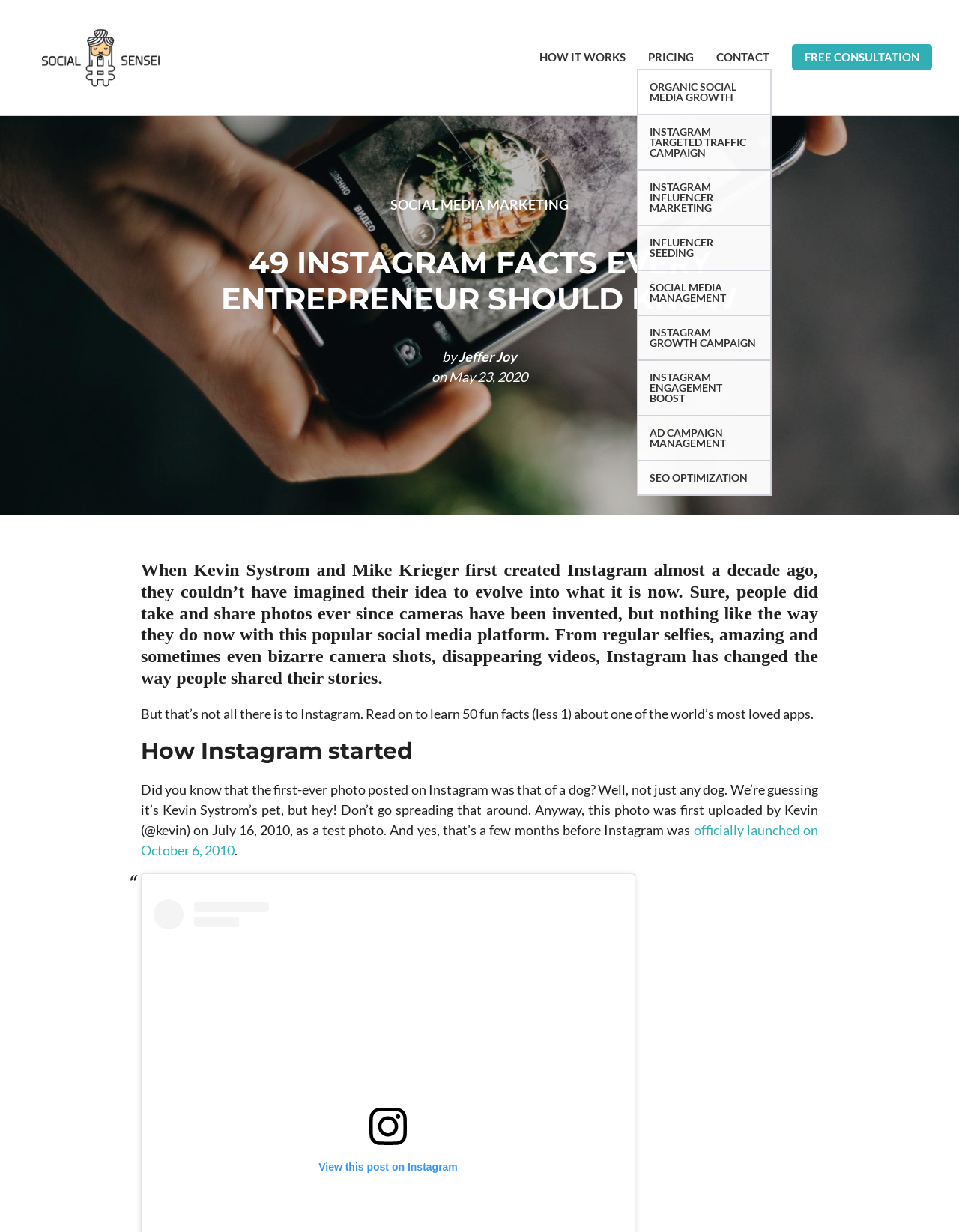Find the bounding box coordinates for the area that must be clicked to perform this action: "Click on the 'ORGANIC SOCIAL MEDIA GROWTH' link".

[0.664, 0.057, 0.805, 0.094]